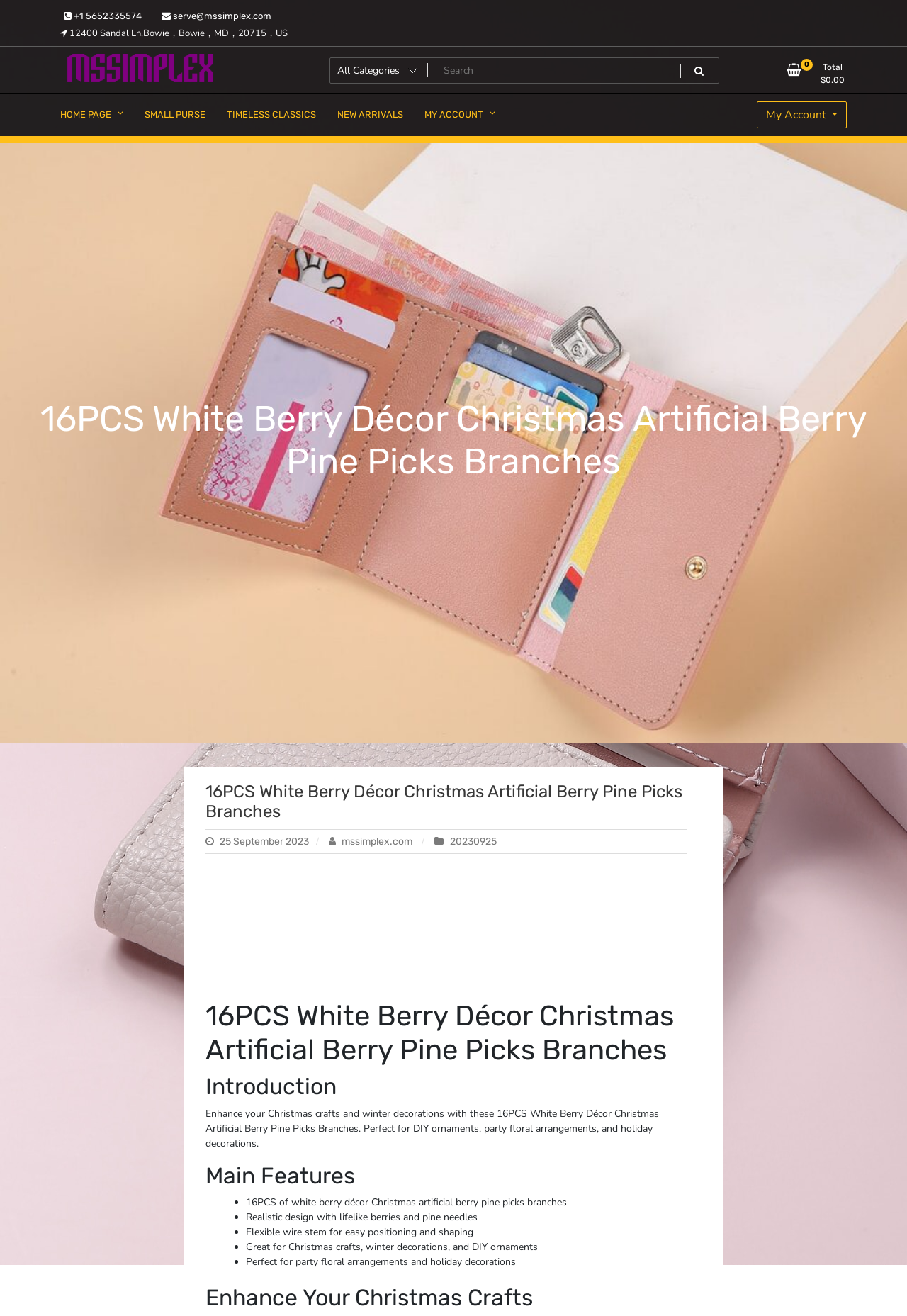What is the address of the company?
Your answer should be a single word or phrase derived from the screenshot.

12400 Sandal Ln, Bowie, MD, 20715, US